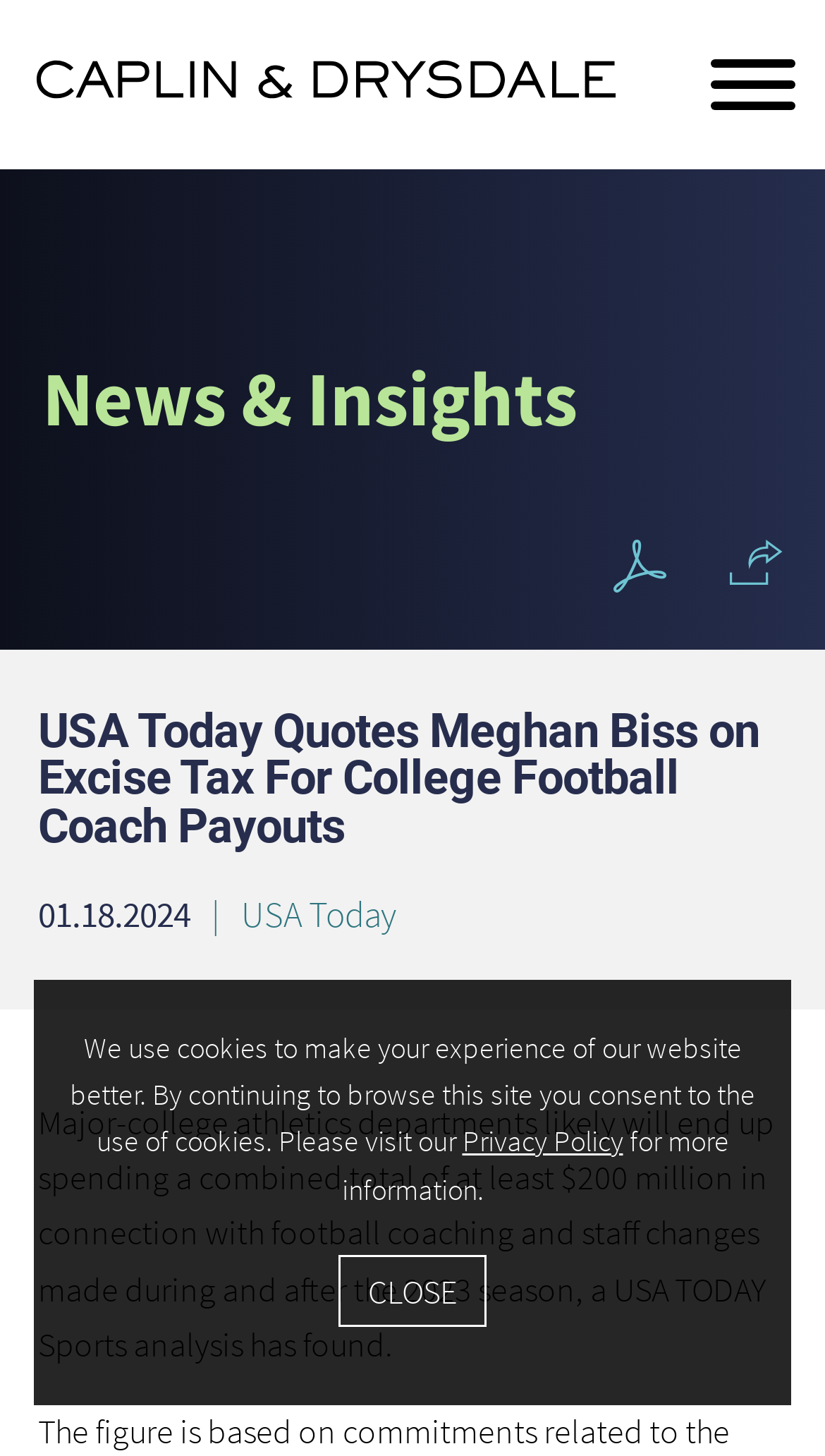Determine the bounding box coordinates for the region that must be clicked to execute the following instruction: "Select the 2 of 3 tab".

None